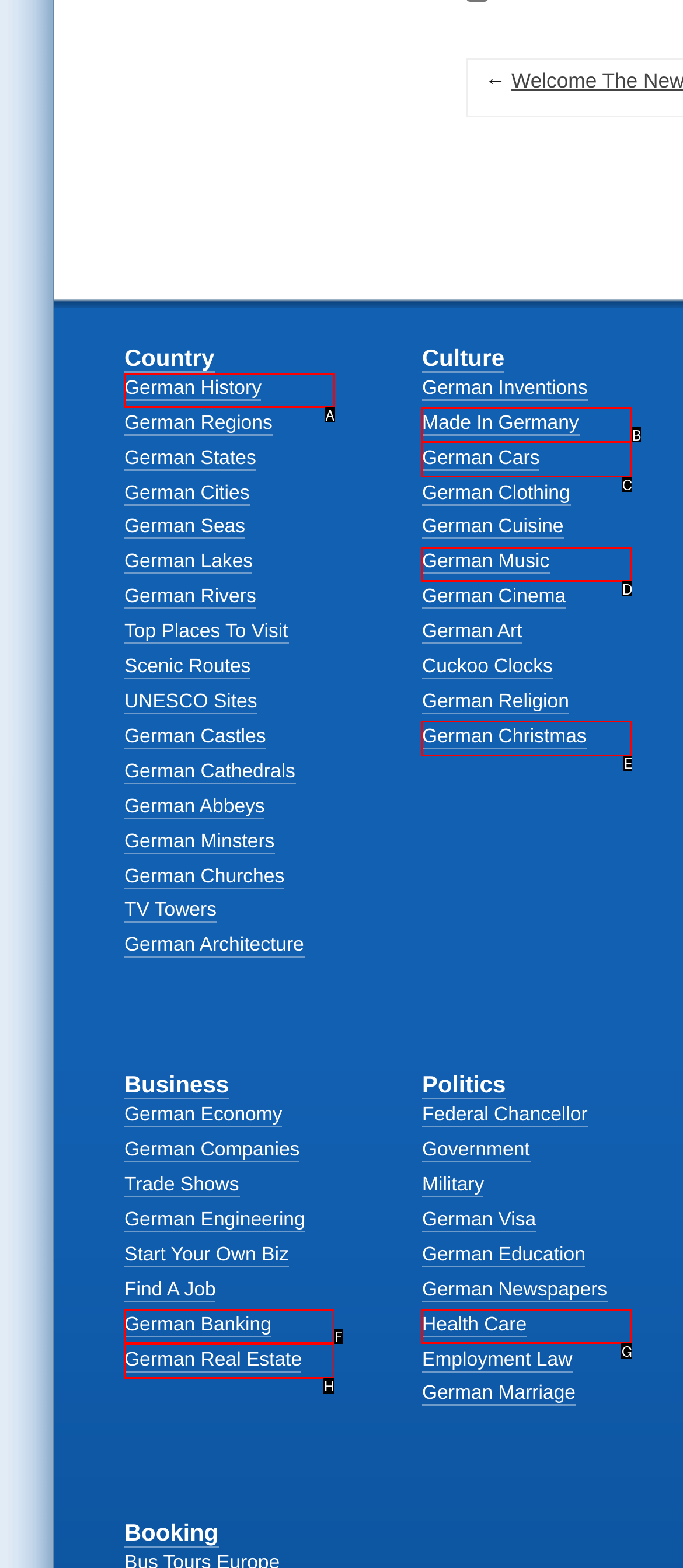Point out which UI element to click to complete this task: Click on German History
Answer with the letter corresponding to the right option from the available choices.

A